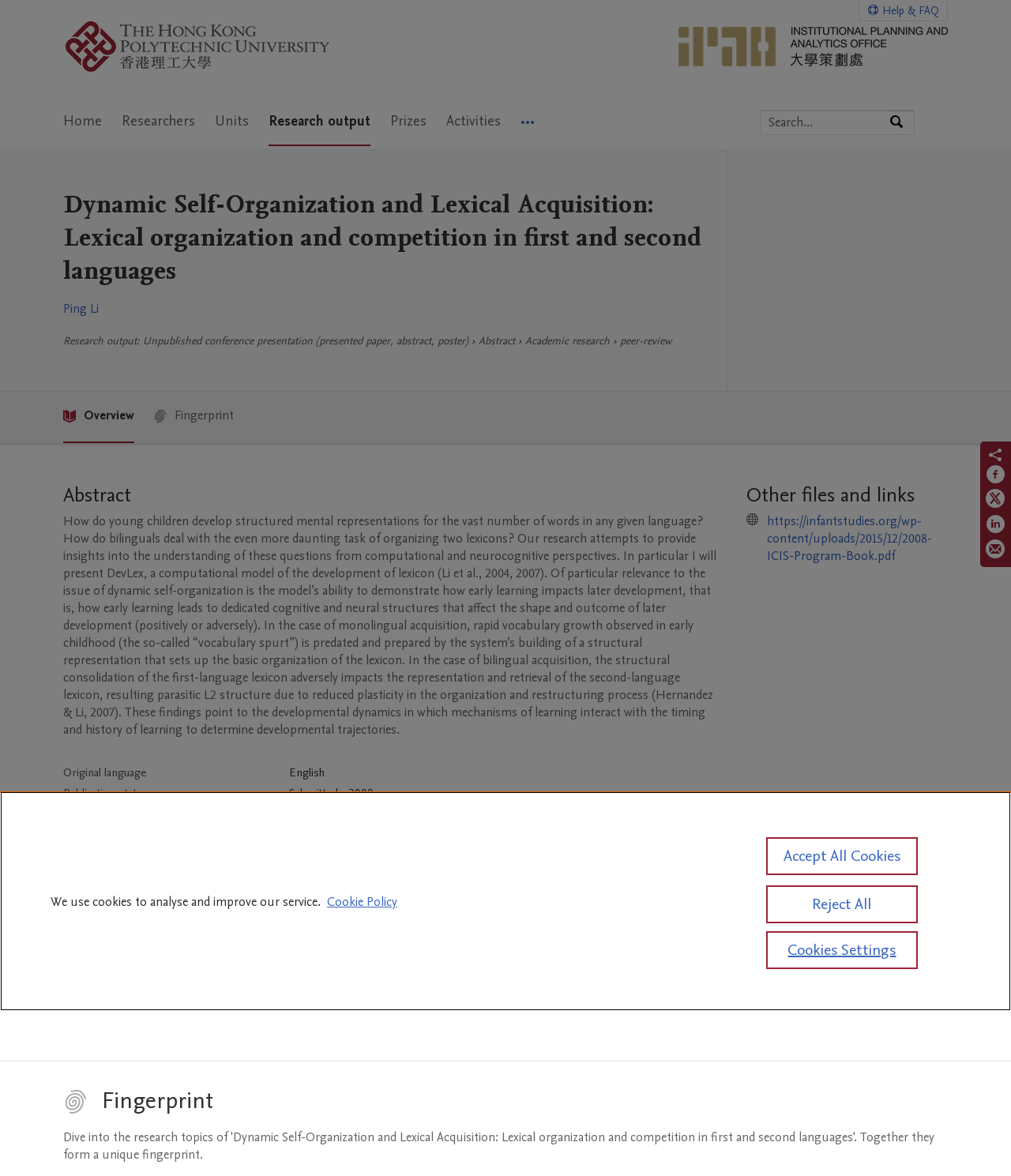Please locate the clickable area by providing the bounding box coordinates to follow this instruction: "View research output".

[0.266, 0.083, 0.366, 0.124]